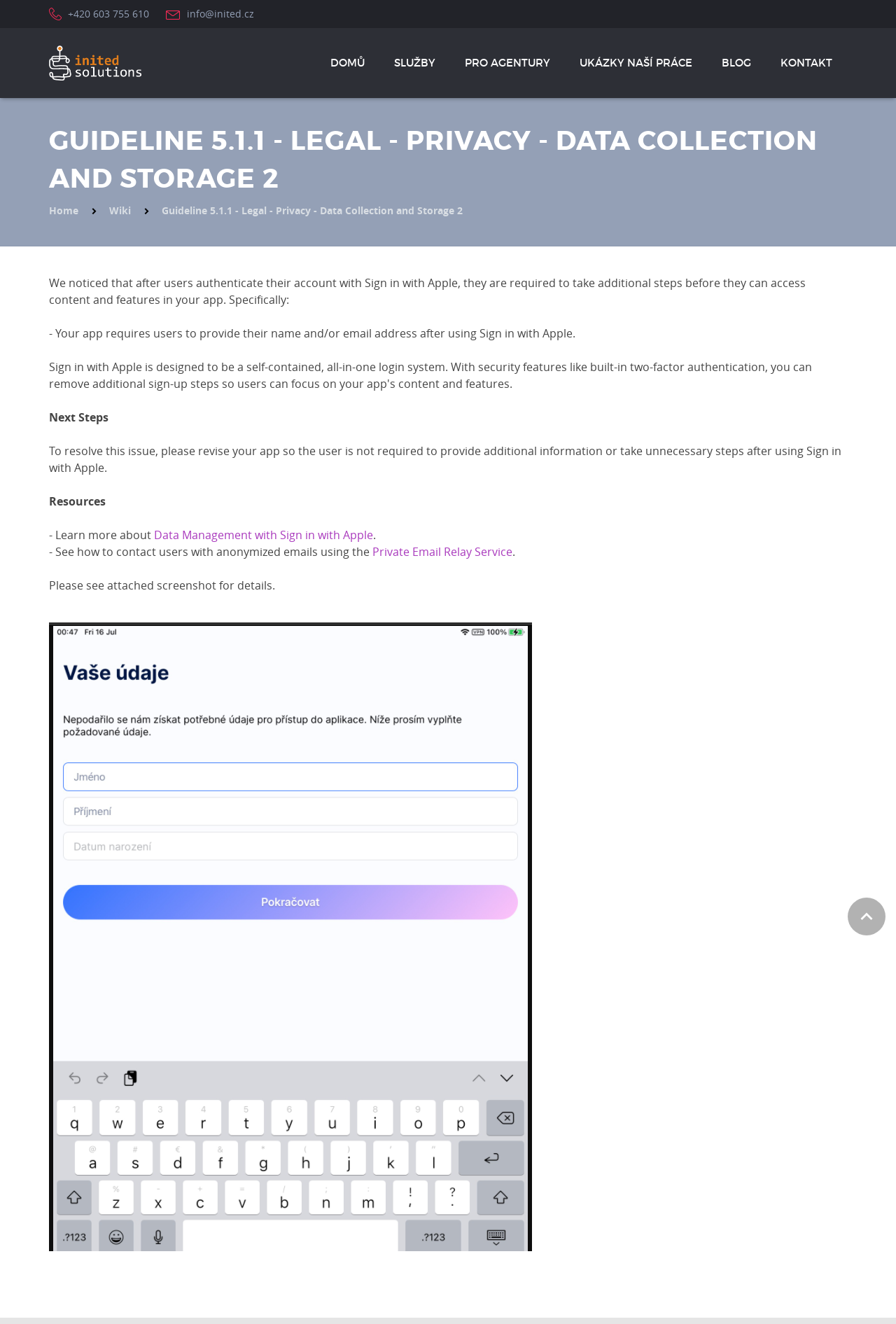Provide a brief response in the form of a single word or phrase:
What is the main topic of the guideline on this page?

Data Collection and Storage